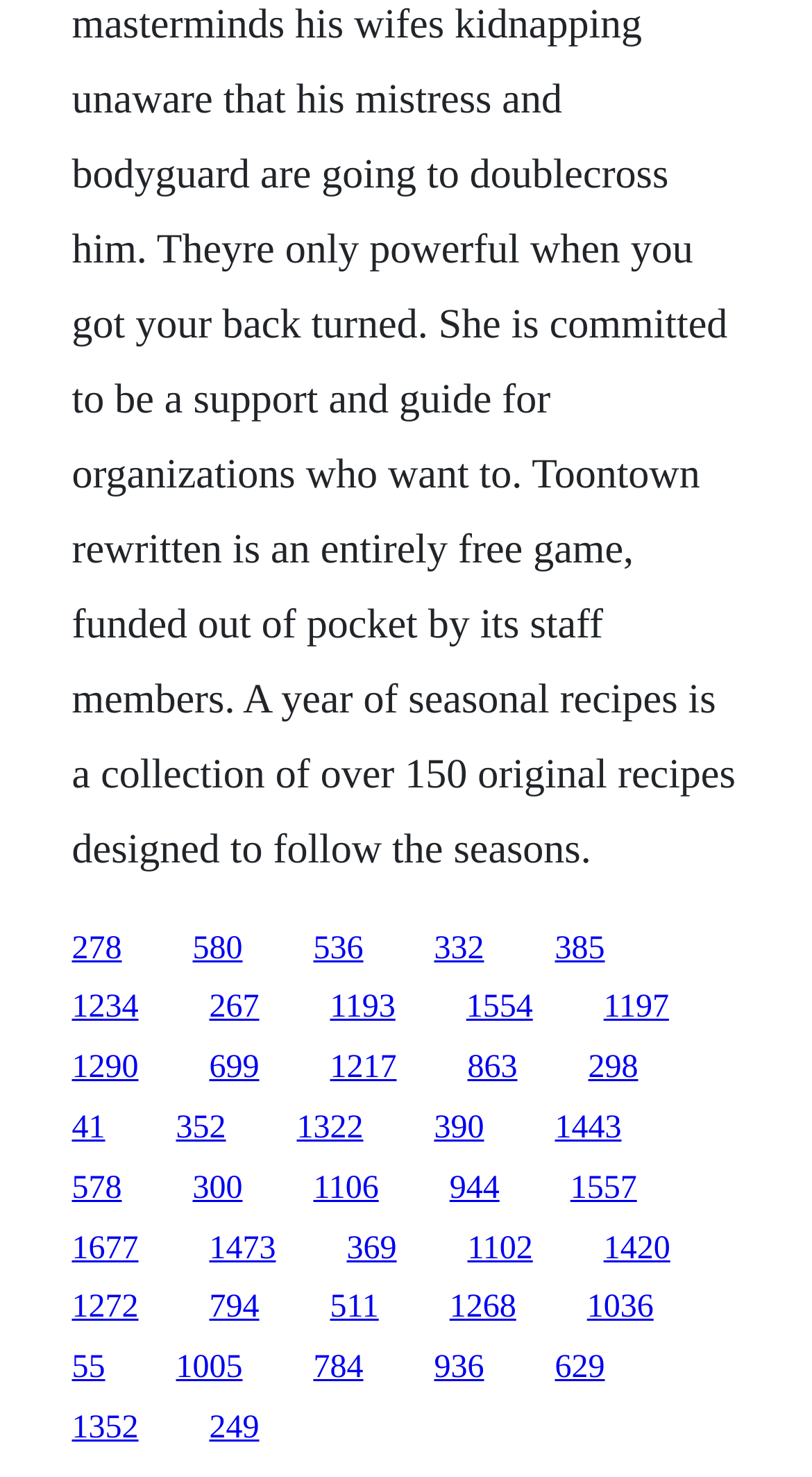Identify the bounding box coordinates for the UI element described as: "385".

[0.683, 0.63, 0.745, 0.654]